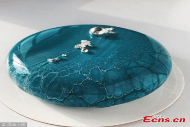Give a one-word or short phrase answer to this question: 
What type of embellishments are on the cake?

Silver